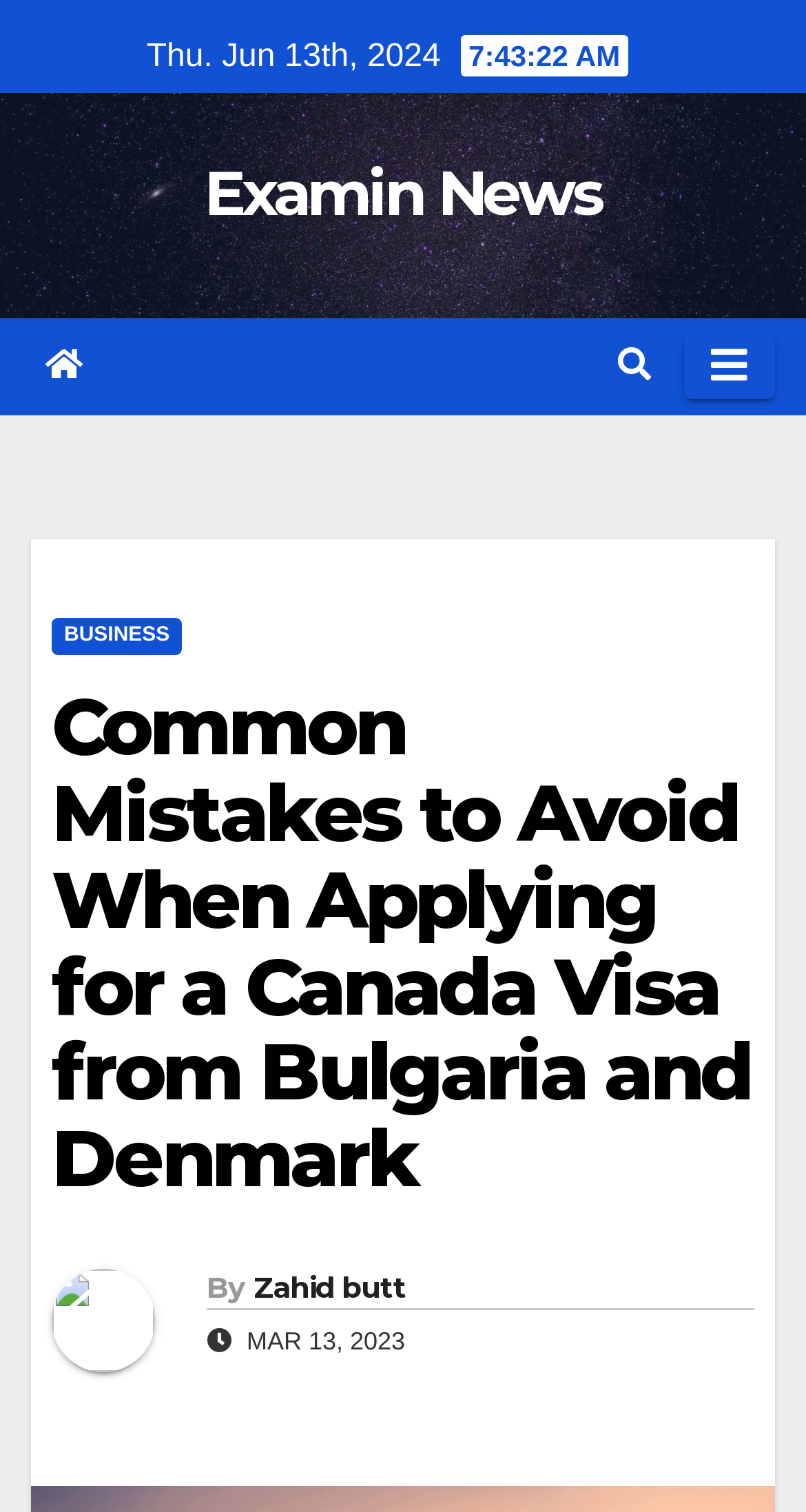What is the category of the news article?
Based on the image, answer the question with as much detail as possible.

I determined the category of the news article by examining the link element with the content 'BUSINESS' which is located in the navigation menu.